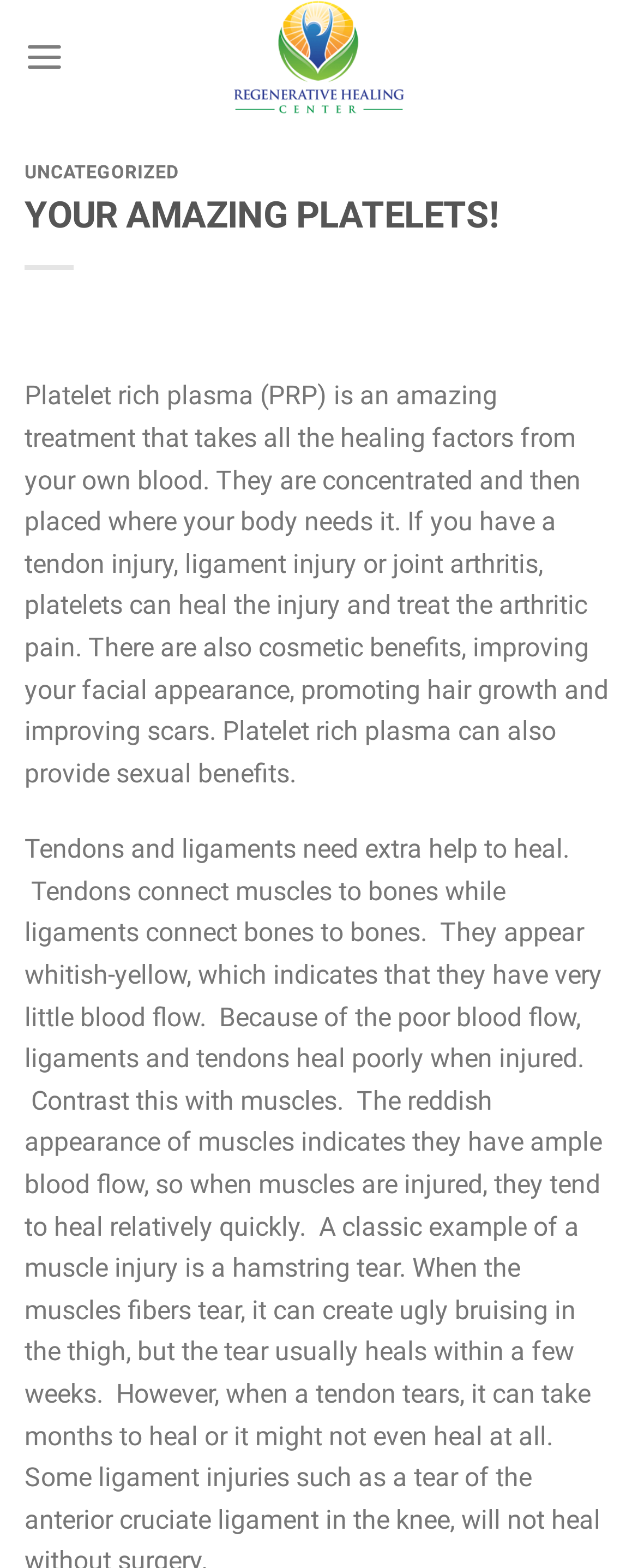Given the element description "title="Regenerative Healing Center"" in the screenshot, predict the bounding box coordinates of that UI element.

[0.24, 0.0, 0.76, 0.073]